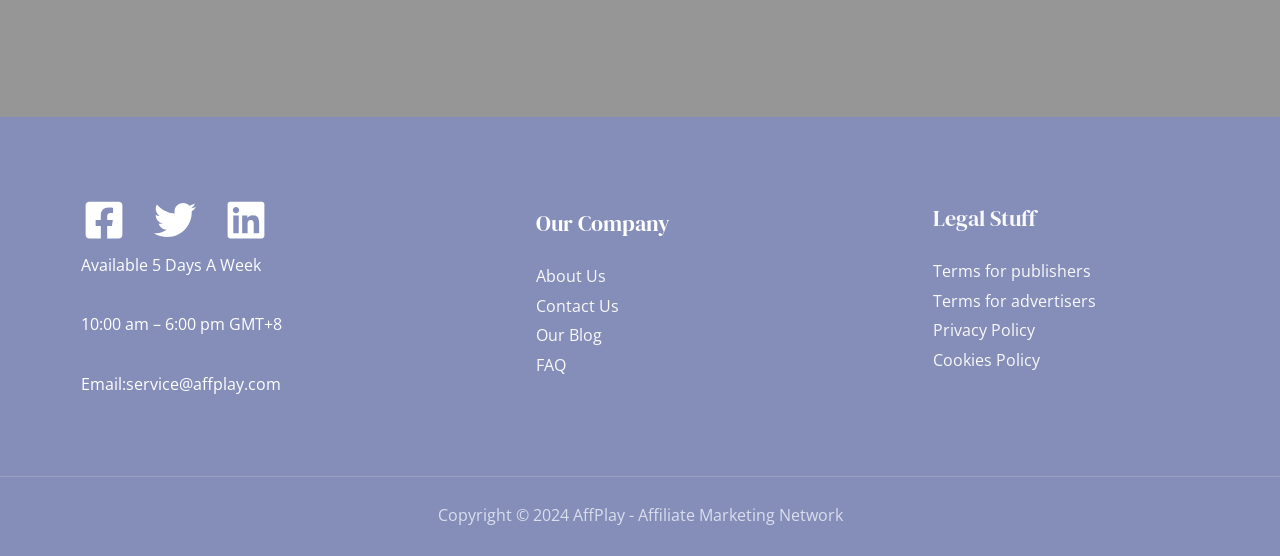Could you find the bounding box coordinates of the clickable area to complete this instruction: "Read about the company"?

[0.419, 0.477, 0.474, 0.516]